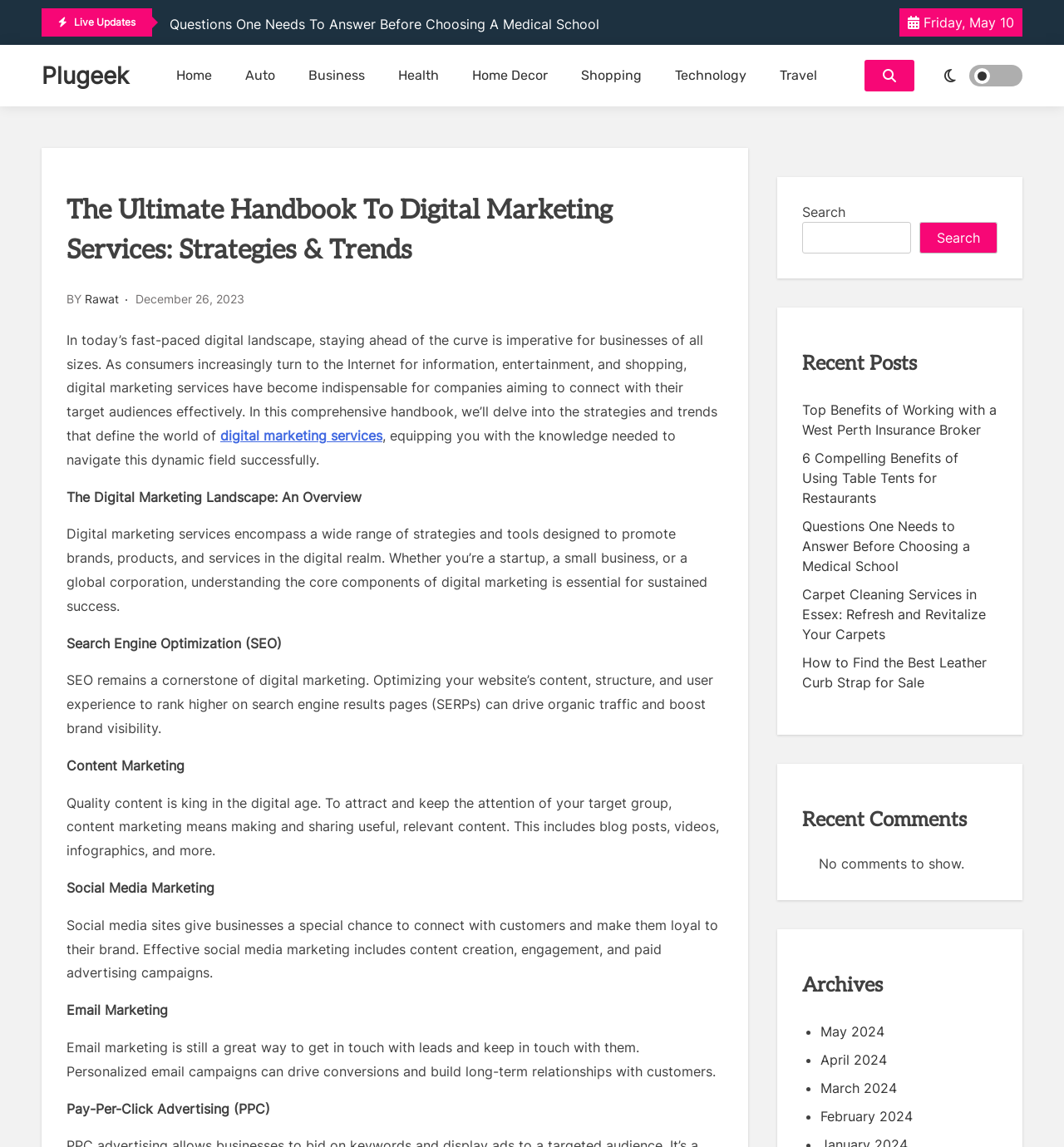Provide an in-depth caption for the contents of the webpage.

This webpage is about digital marketing services, strategies, and trends. At the top, there is a header section with a title "The Ultimate Handbook To Digital Marketing Services: Strategies & Trends" and a link to "Plugeek". Below the header, there are several navigation links, including "Home", "Auto", "Business", "Health", "Home Decor", "Shopping", "Technology", and "Travel".

On the left side of the page, there is a section with a heading "Live Updates" and a date "Friday, May 10". Below this section, there are two buttons, one with an icon and another with the text "light".

The main content of the page is divided into several sections. The first section has a heading "The Ultimate Handbook To Digital Marketing Services: Strategies & Trends" and a brief introduction to digital marketing services. The introduction is followed by a paragraph of text that explains the importance of digital marketing in today's fast-paced digital landscape.

The next section is about the digital marketing landscape, which includes an overview of digital marketing services, search engine optimization (SEO), content marketing, social media marketing, email marketing, and pay-per-click advertising (PPC). Each of these topics has a brief description and explanation.

On the right side of the page, there is a search bar with a search button. Below the search bar, there is a section with a heading "Recent Posts" that lists several article titles with links. Further down, there is a section with a heading "Recent Comments" that indicates there are no comments to show. Finally, there is a section with a heading "Archives" that lists several months with links.

Overall, this webpage provides an overview of digital marketing services and strategies, with a focus on educating readers about the different aspects of digital marketing.